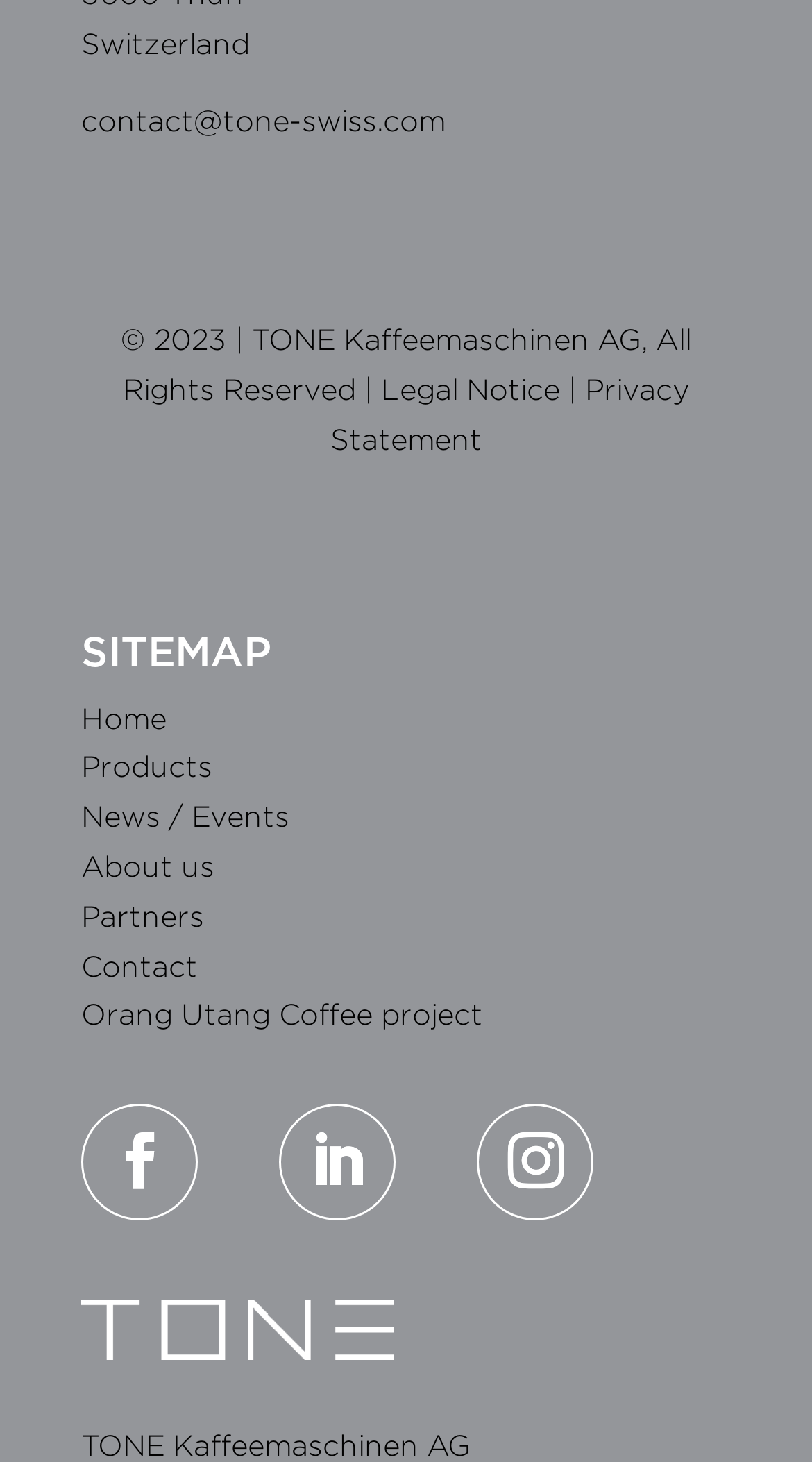Determine the bounding box of the UI component based on this description: "aria-label="E-Mail Address" name="ea" placeholder="E-Mail Address"". The bounding box coordinates should be four float values between 0 and 1, i.e., [left, top, right, bottom].

None